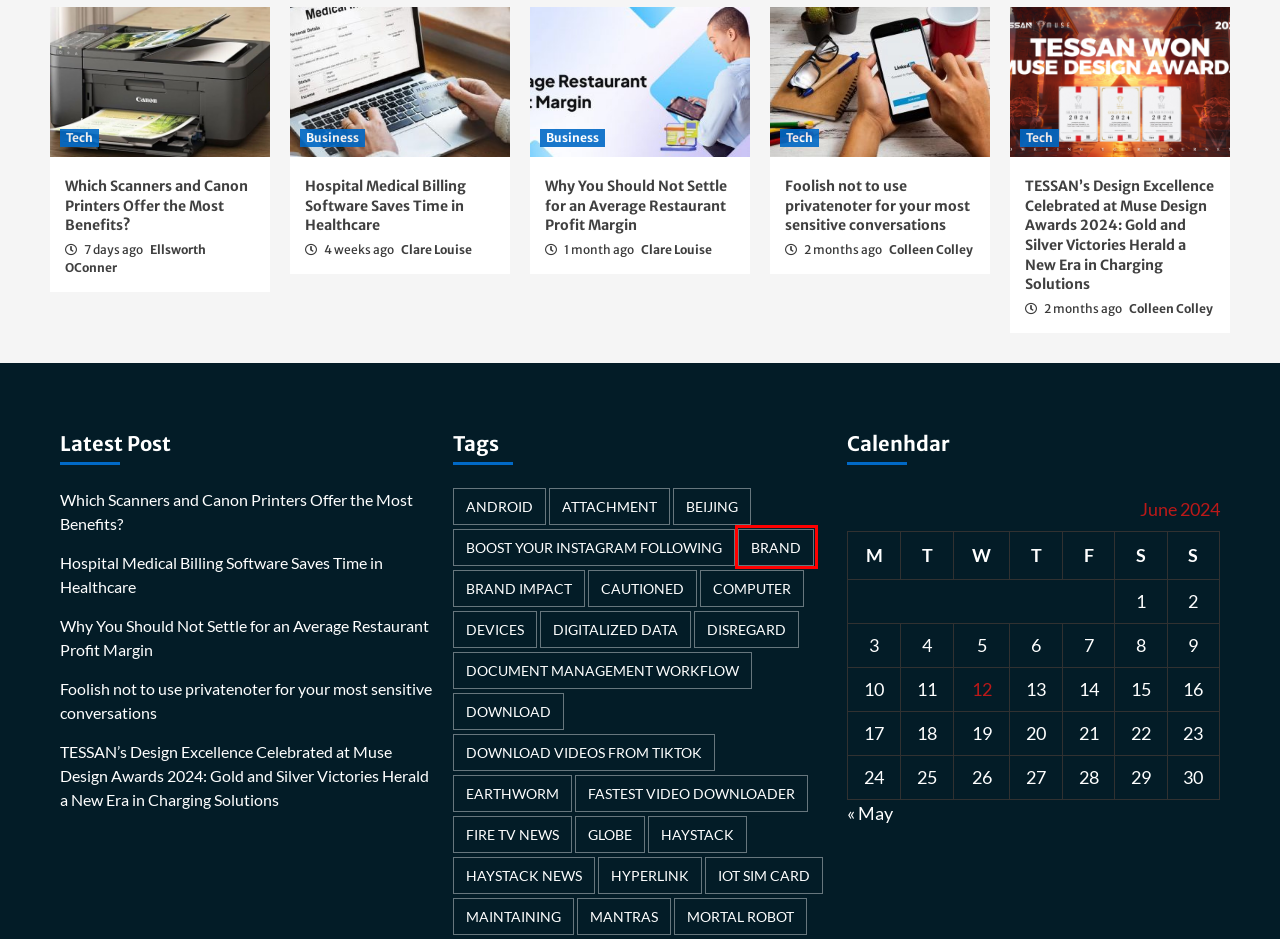You’re provided with a screenshot of a webpage that has a red bounding box around an element. Choose the best matching webpage description for the new page after clicking the element in the red box. The options are:
A. Maintaining Archives - Tech Arbo
B. Brand Impact Archives - Tech Arbo
C. attachment Archives - Tech Arbo
D. iot sim card Archives - Tech Arbo
E. brand Archives - Tech Arbo
F. download videos from TikTok Archives - Tech Arbo
G. disregard Archives - Tech Arbo
H. computer Archives - Tech Arbo

E